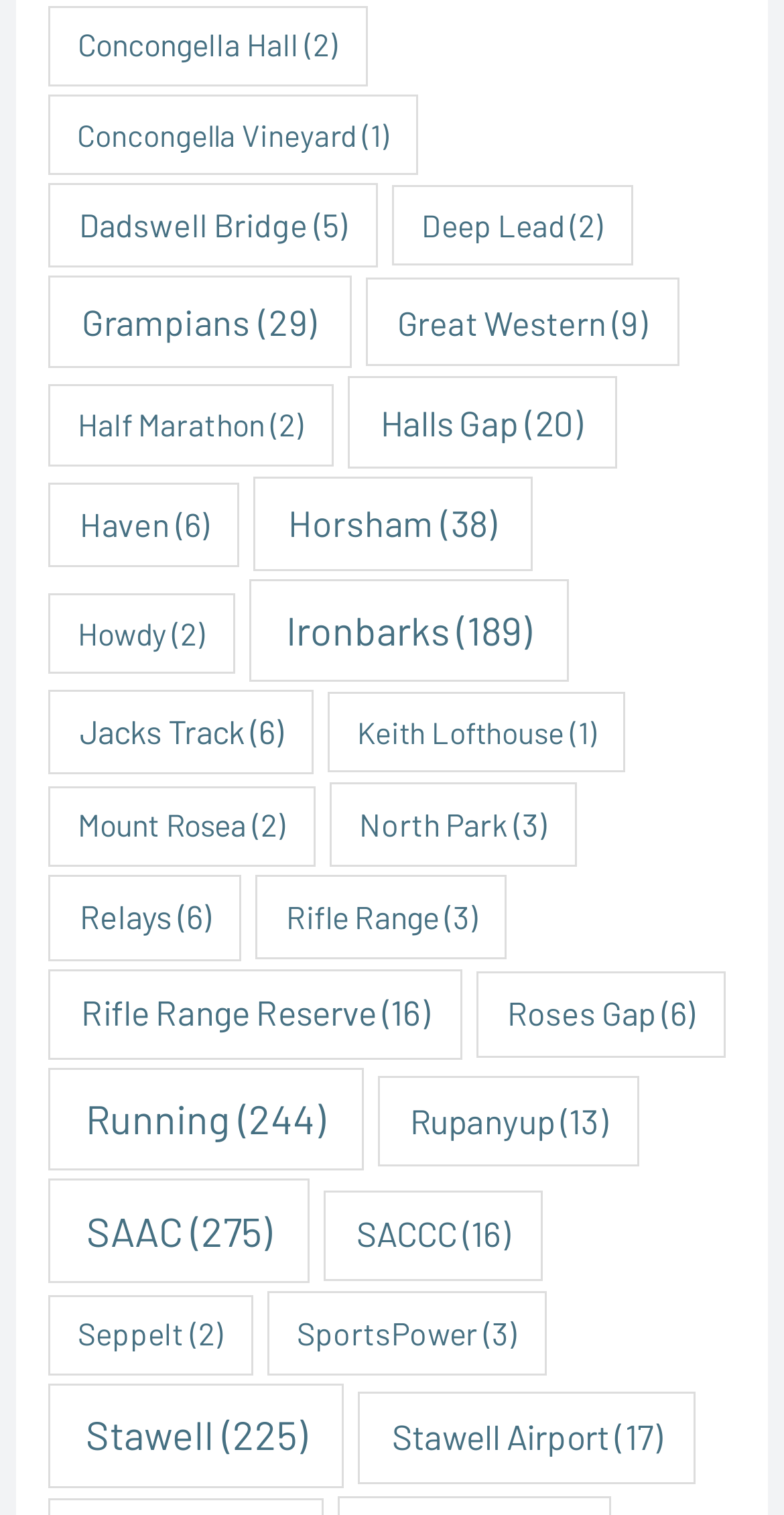Please respond to the question with a concise word or phrase:
What is the name of the link with only 1 item?

Keith Lofthouse